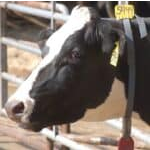Examine the image carefully and respond to the question with a detailed answer: 
What is the purpose of the yellow tag on the cow's ear?

The caption states that the yellow identification tag on the cow's ear is 'commonly used in farming for tracking and management purposes', implying that the tag serves to identify and monitor the cow.